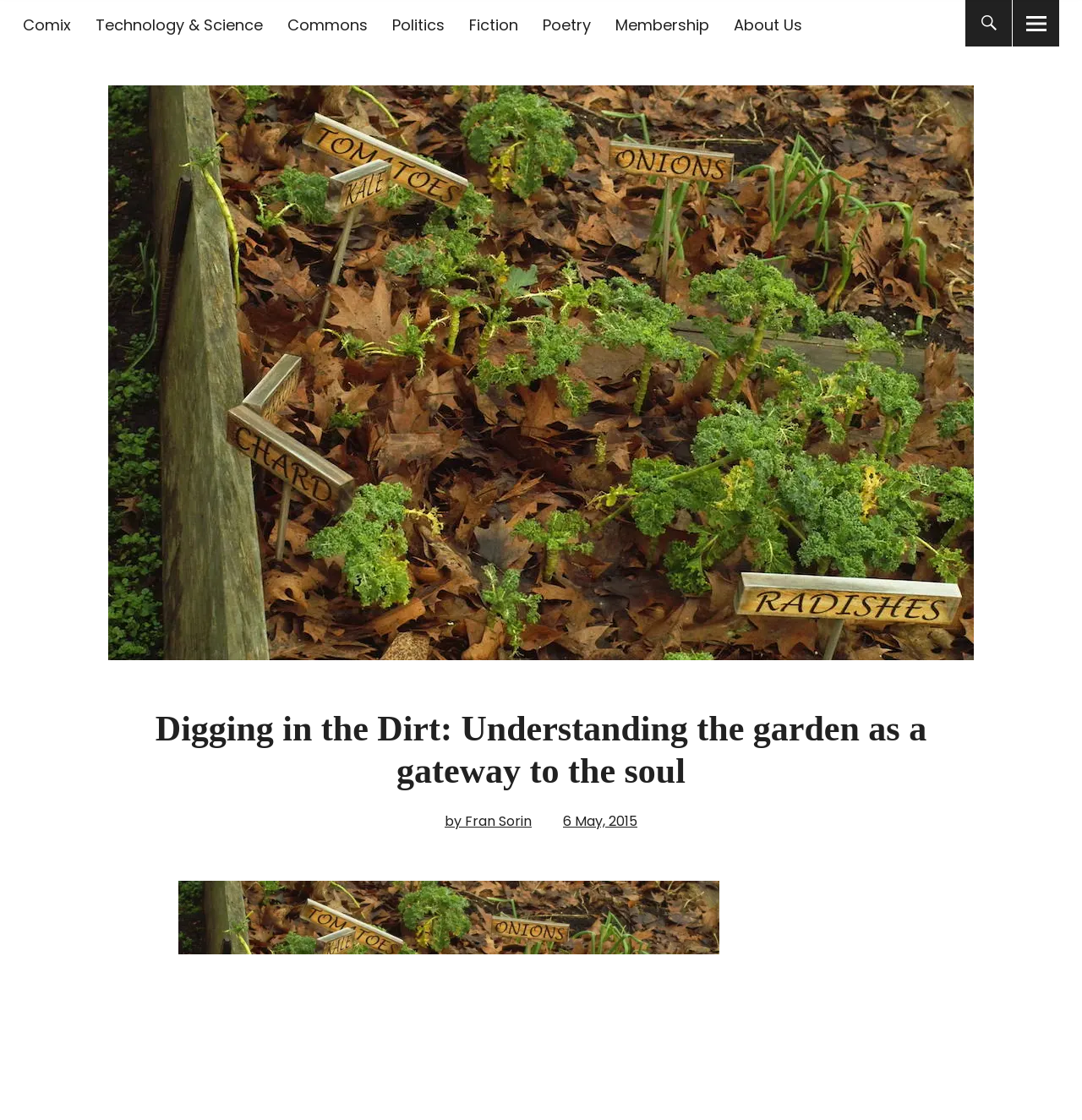Please find and report the bounding box coordinates of the element to click in order to perform the following action: "read about the author". The coordinates should be expressed as four float numbers between 0 and 1, in the format [left, top, right, bottom].

[0.411, 0.725, 0.491, 0.742]